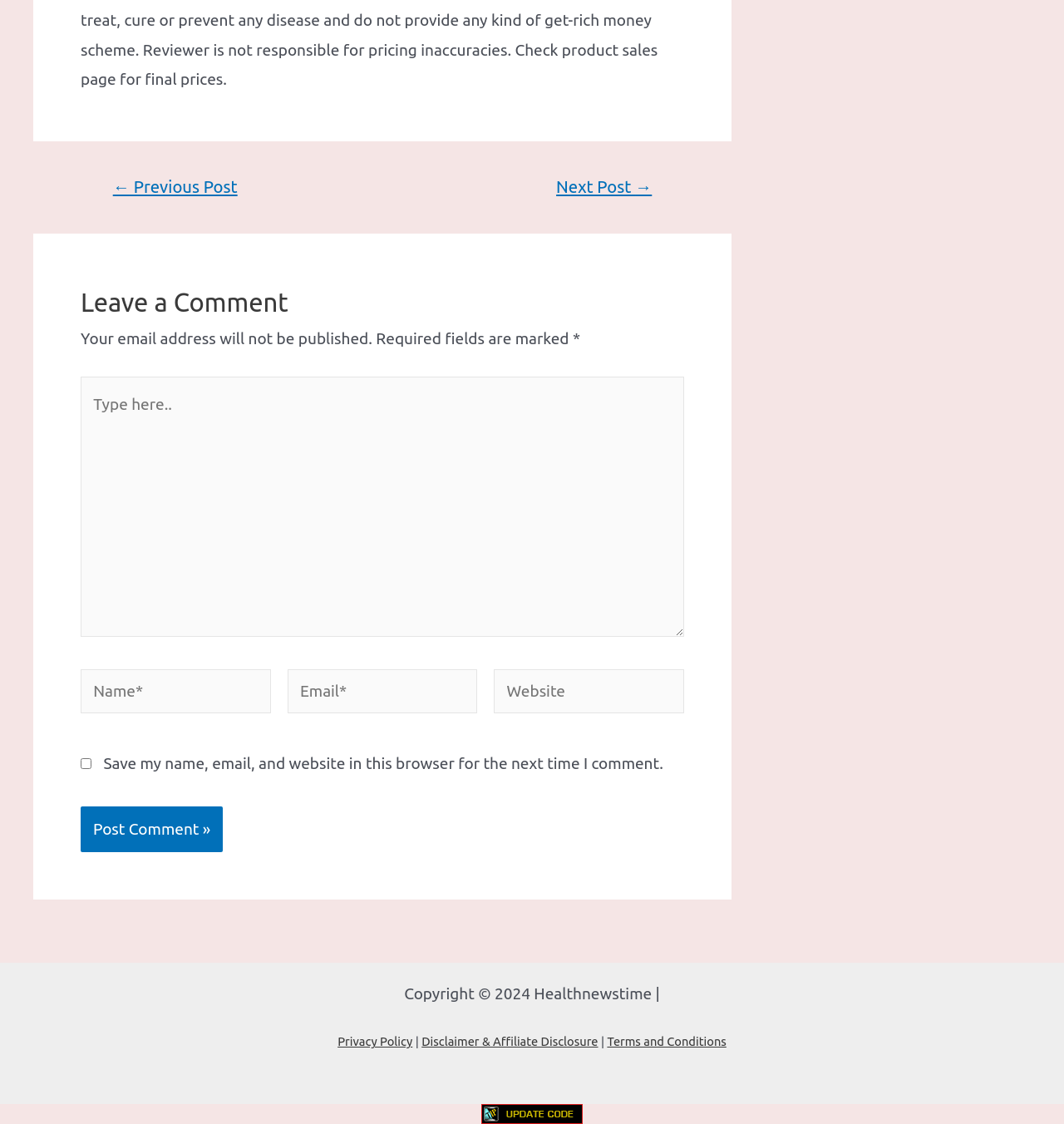Determine the bounding box coordinates of the section to be clicked to follow the instruction: "Leave a comment". The coordinates should be given as four float numbers between 0 and 1, formatted as [left, top, right, bottom].

[0.076, 0.25, 0.643, 0.288]